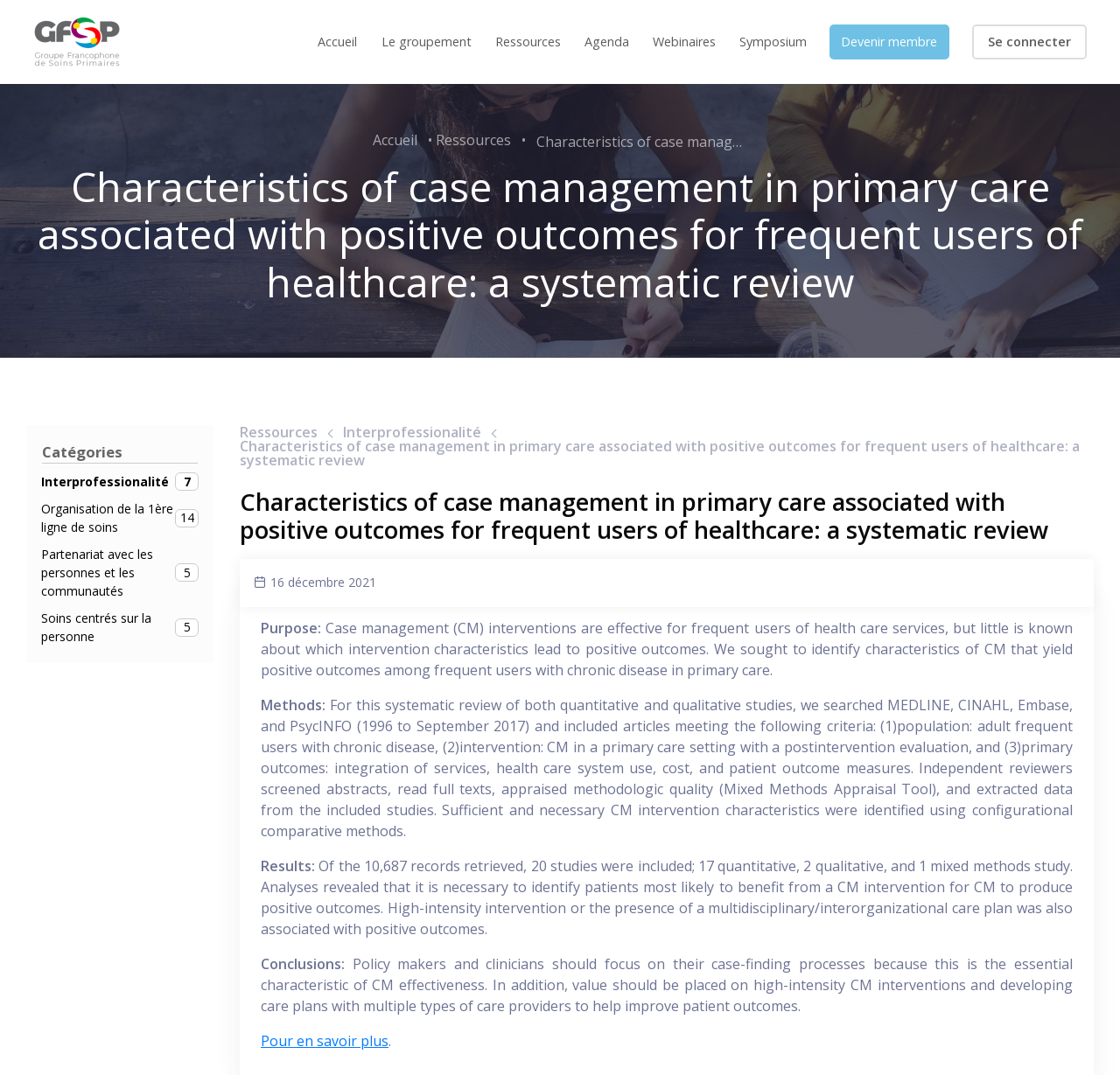Provide a thorough description of the webpage's content and layout.

This webpage appears to be a research article or a study summary, with a focus on case management in primary care. At the top, there is a navigation menu with links to "Accueil", "Le groupement", "Ressources", "Agenda", "Webinaires", "Symposium", and "Devenir membre". To the right of this menu, there is a button labeled "Se connecter".

Below the navigation menu, there is a heading that reads "Characteristics of case management in primary care associated with positive outcomes for frequent users of healthcare: a systematic review". This heading is followed by a series of links, including "Accueil", "Ressources", and several category links such as "Interprofessionalité 7", "Organisation de la 1ère ligne de soins 14", and "Partenariat avec les personnes et les communautés 5".

The main content of the page is divided into sections, including "Purpose", "Methods", "Results", and "Conclusions". Each section contains a brief summary of the study, with the "Purpose" section explaining the research question, the "Methods" section describing the study design and methodology, the "Results" section presenting the findings, and the "Conclusions" section summarizing the implications of the study.

There is also a time stamp indicating that the article was published on December 16, 2021. Additionally, there are several links scattered throughout the page, including a link to "Ressources" and a link to "Pour en savoir plus" at the bottom of the page.